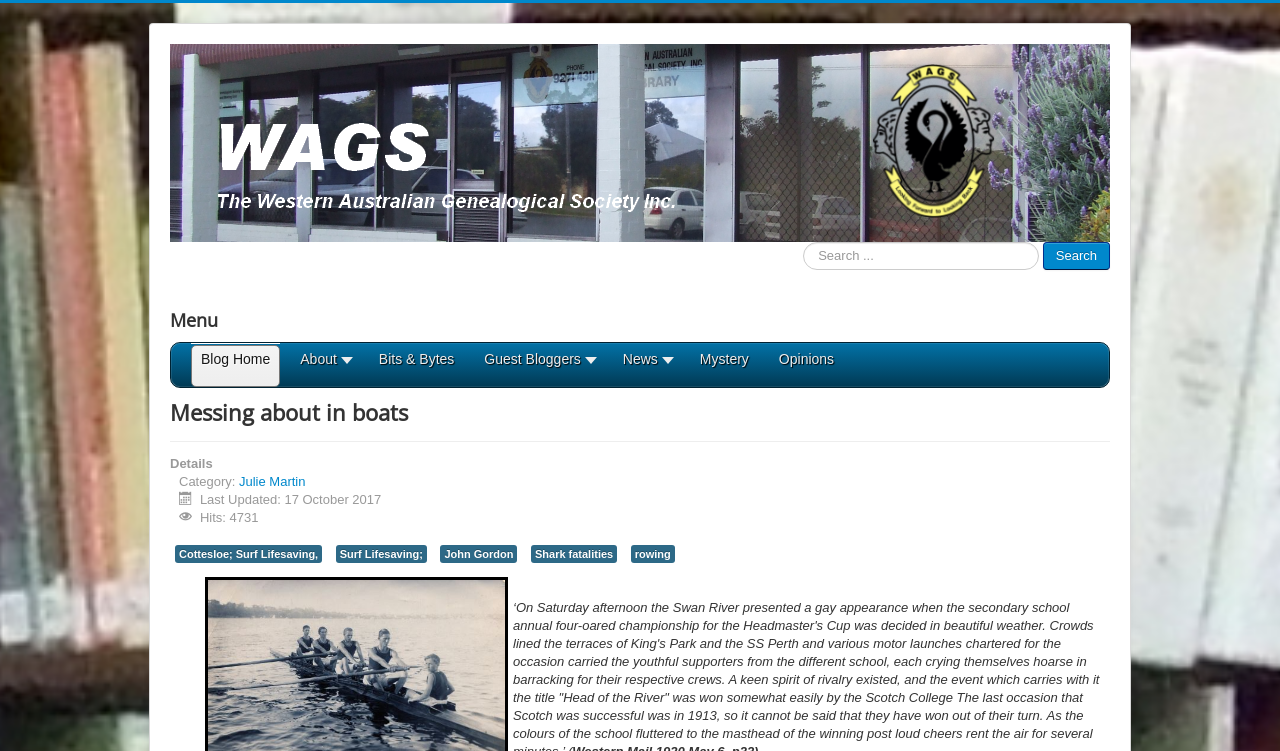What is the name of the blog?
Give a one-word or short phrase answer based on the image.

WAGS Blog